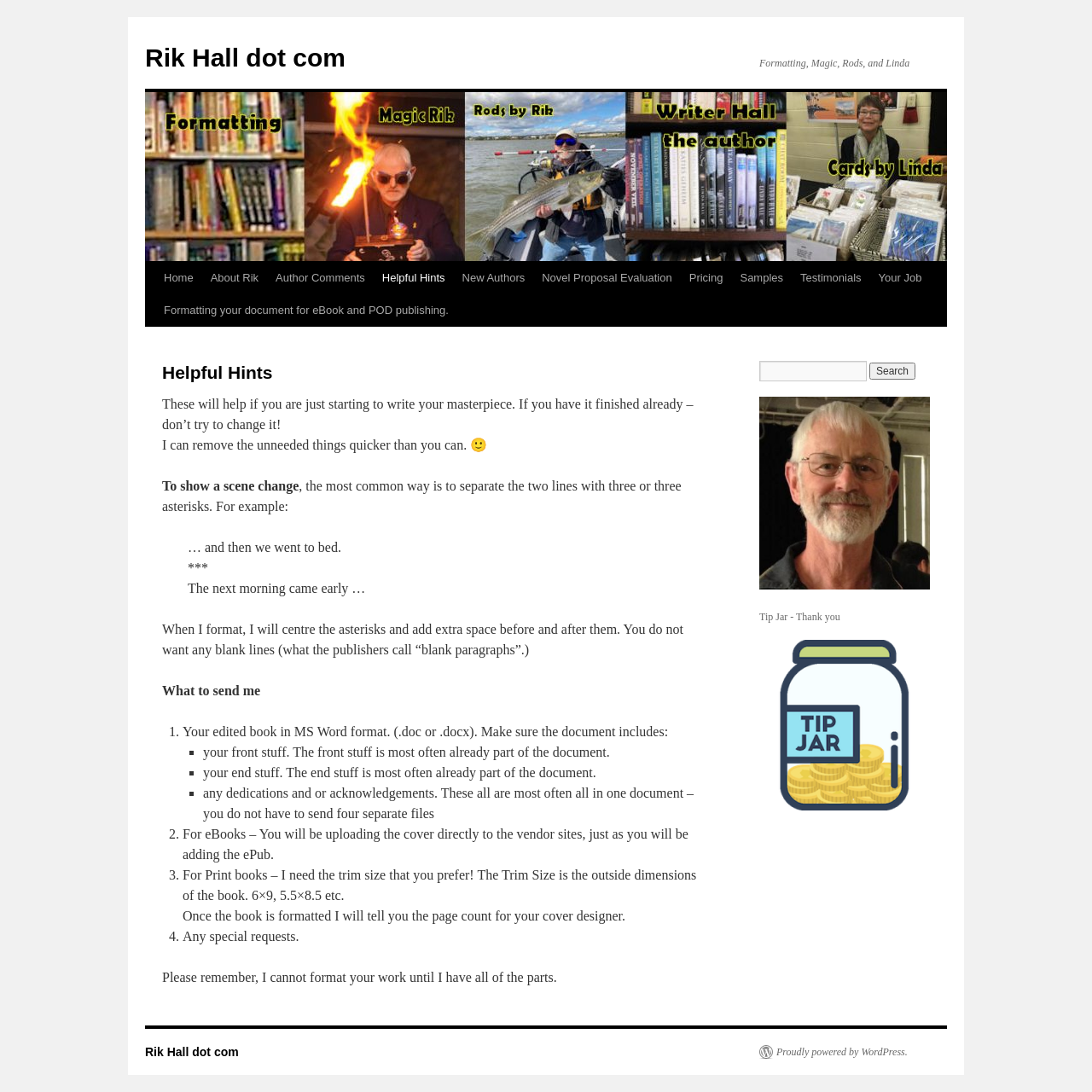Summarize the webpage comprehensively, mentioning all visible components.

This webpage is titled "Helpful Hints" and is part of Rik Hall's website. At the top, there is a navigation menu with links to various sections of the website, including "Home", "About Rik", "Author Comments", and more. Below the navigation menu, there is a heading that reads "Helpful Hints" and a brief introduction to the section.

The main content of the page is divided into sections, each providing helpful tips and guidelines for writers. The first section explains how to show scene changes in a manuscript, with an example of using three asterisks to separate scenes. The next section discusses what to send to the formatter, including the edited book in MS Word format, front and end matter, and dedications or acknowledgements.

The page also includes a list of four requirements for formatting a book, including the edited book, cover information, trim size for print books, and any special requests. Additionally, there is a reminder to send all necessary parts before formatting can begin.

On the right side of the page, there is a search box and a button to search the website. Below the search box, there is a link to a tip jar and a PayPal button to make a donation. At the very bottom of the page, there is a footer section with links to the website's homepage and a credit to WordPress.